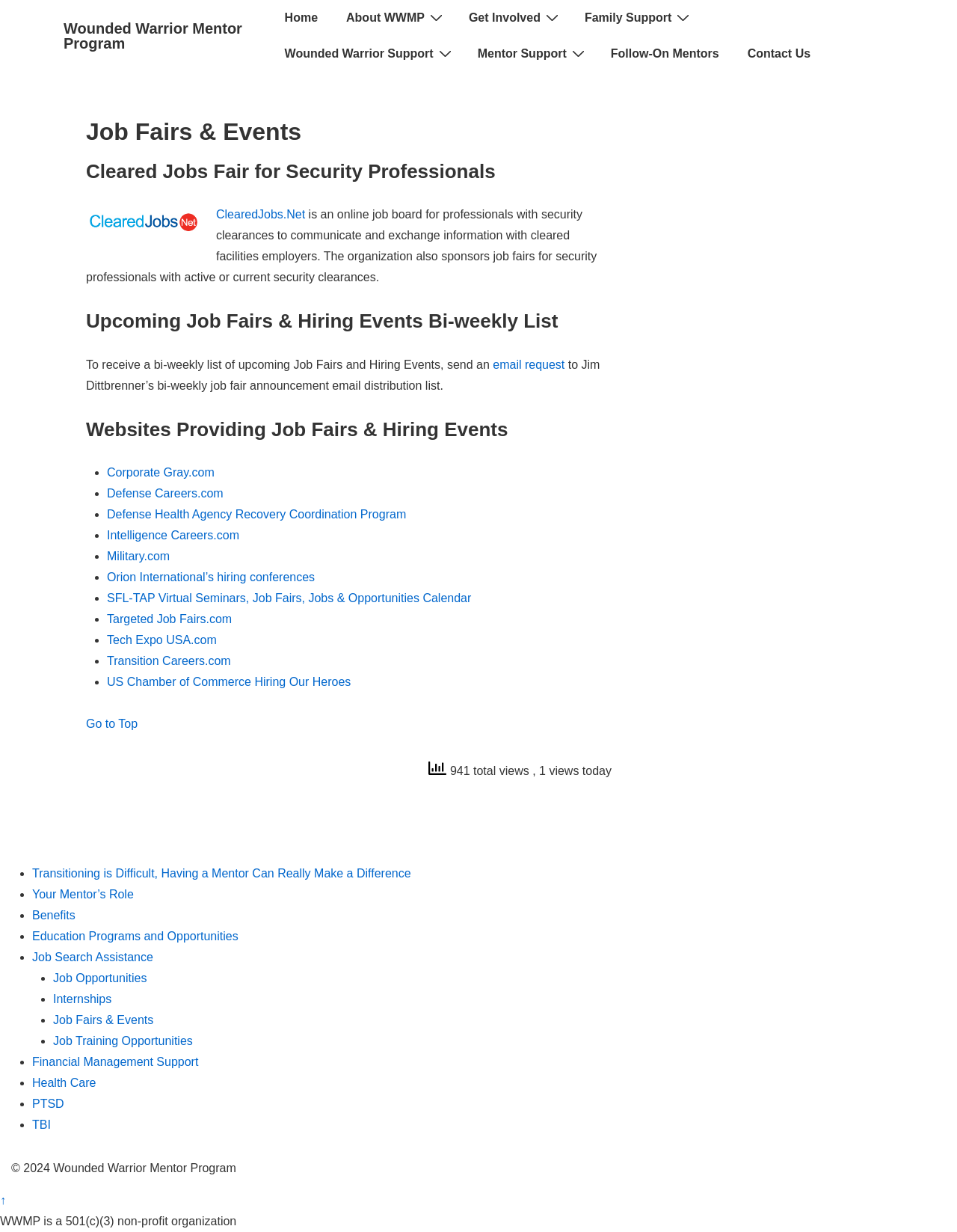Provide the bounding box coordinates of the area you need to click to execute the following instruction: "Click on the 'Go to Top' link".

[0.09, 0.582, 0.144, 0.593]